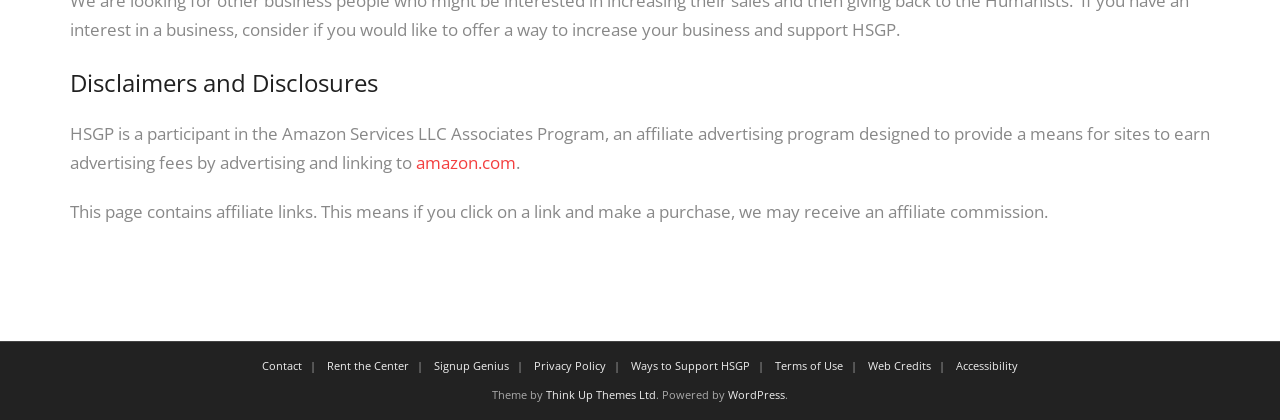What is the affiliate program mentioned on this page?
Please use the image to provide an in-depth answer to the question.

The webpage mentions that HSGP is a participant in the Amazon Services LLC Associates Program, which is an affiliate advertising program designed to provide a means for sites to earn advertising fees by advertising and linking to amazon.com.